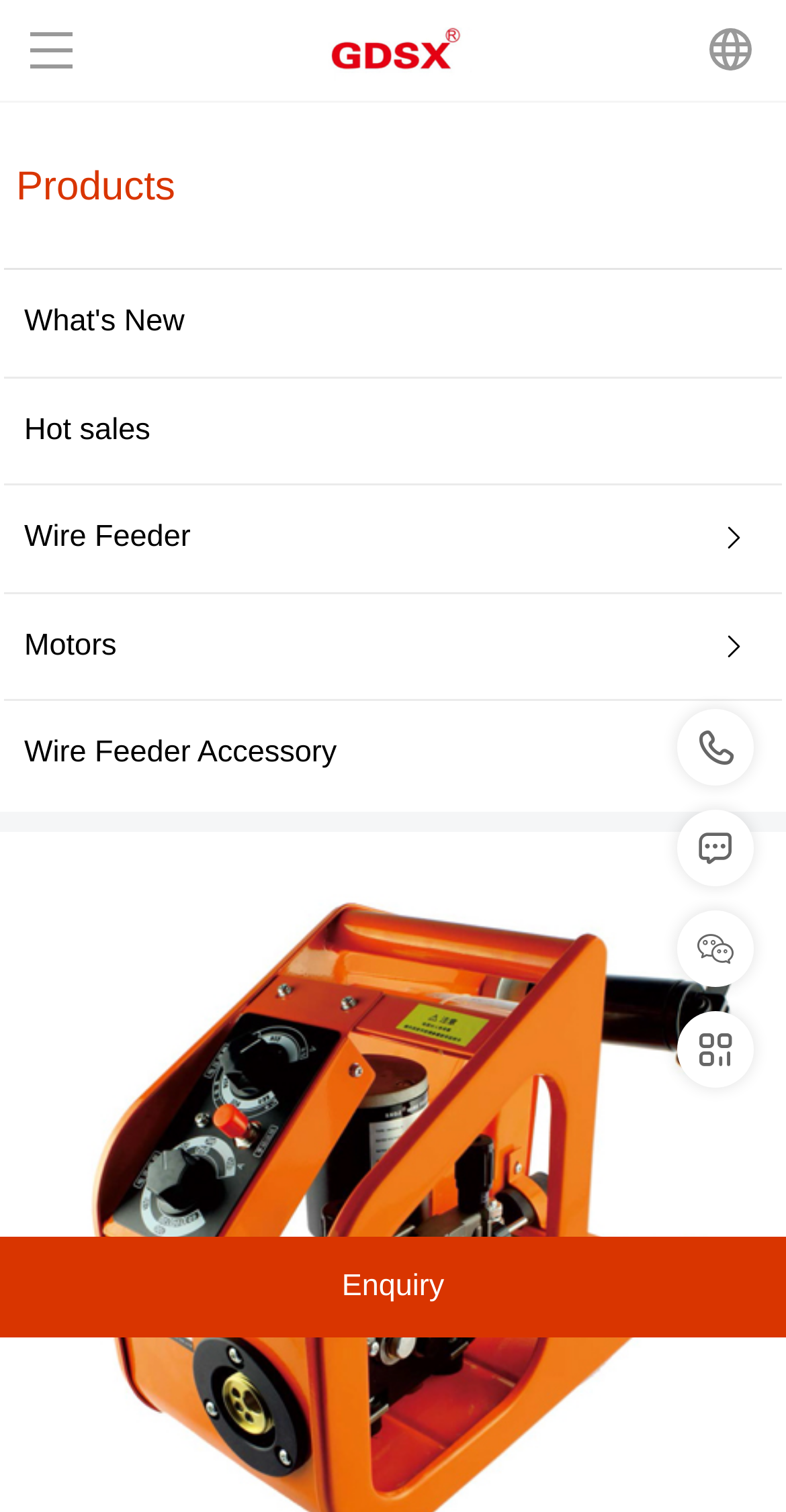Offer an in-depth caption of the entire webpage.

The webpage is about Wire Feeder Assembly, specifically the YCFE-500A model from Guangdong Shengxin Electromechanical Co., Ltd. At the top, there are four main navigation links: "HOME", "ABOUT US", "PRODUCTS", and "CONTACT US", aligned horizontally and spanning almost the entire width of the page.

Below the navigation links, there are two identical images of the company's logo, placed side by side, taking up about a quarter of the page's width. To the right of the logos, there is a smaller image with no description.

On the left side of the page, there is a section with several links, including "What's New", "Hot sales", "Wire Feeder", "Motors", and "Wire Feeder Accessory". These links are stacked vertically, with "What's New" at the top and "Wire Feeder Accessory" at the bottom.

At the bottom of the page, there is a section with the title "Enquiry" and four links with Chinese characters, aligned horizontally and taking up about half of the page's width.

There are two instances of the text "Products" on the page, one at the top and another on the left side, but they seem to be separate elements.